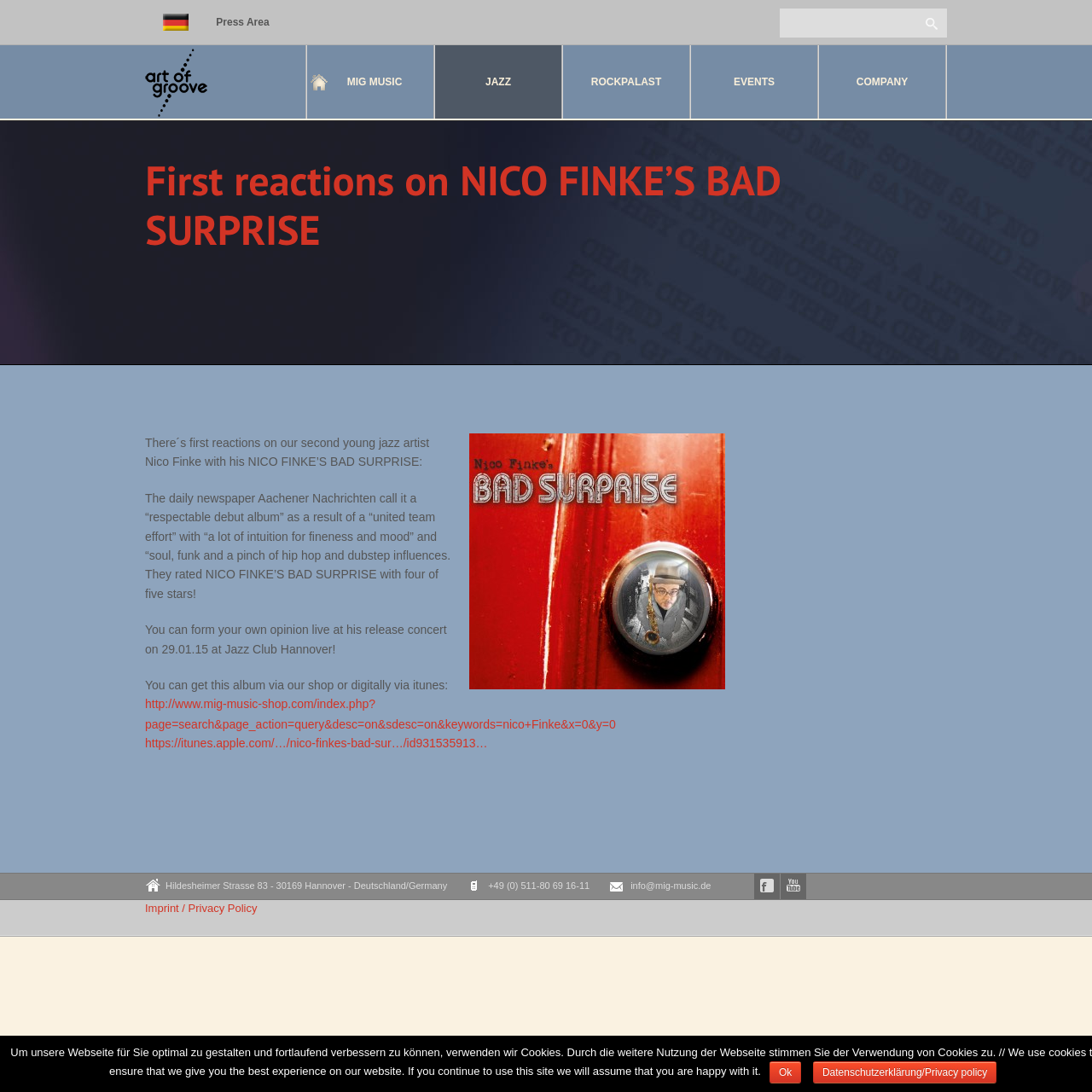What is the name of the album?
Using the image as a reference, deliver a detailed and thorough answer to the question.

The answer can be found in the article section of the webpage, where it is mentioned that 'There´s first reactions on our second young jazz artist Nico Finke with his NICO FINKE’S BAD SURPRISE:'